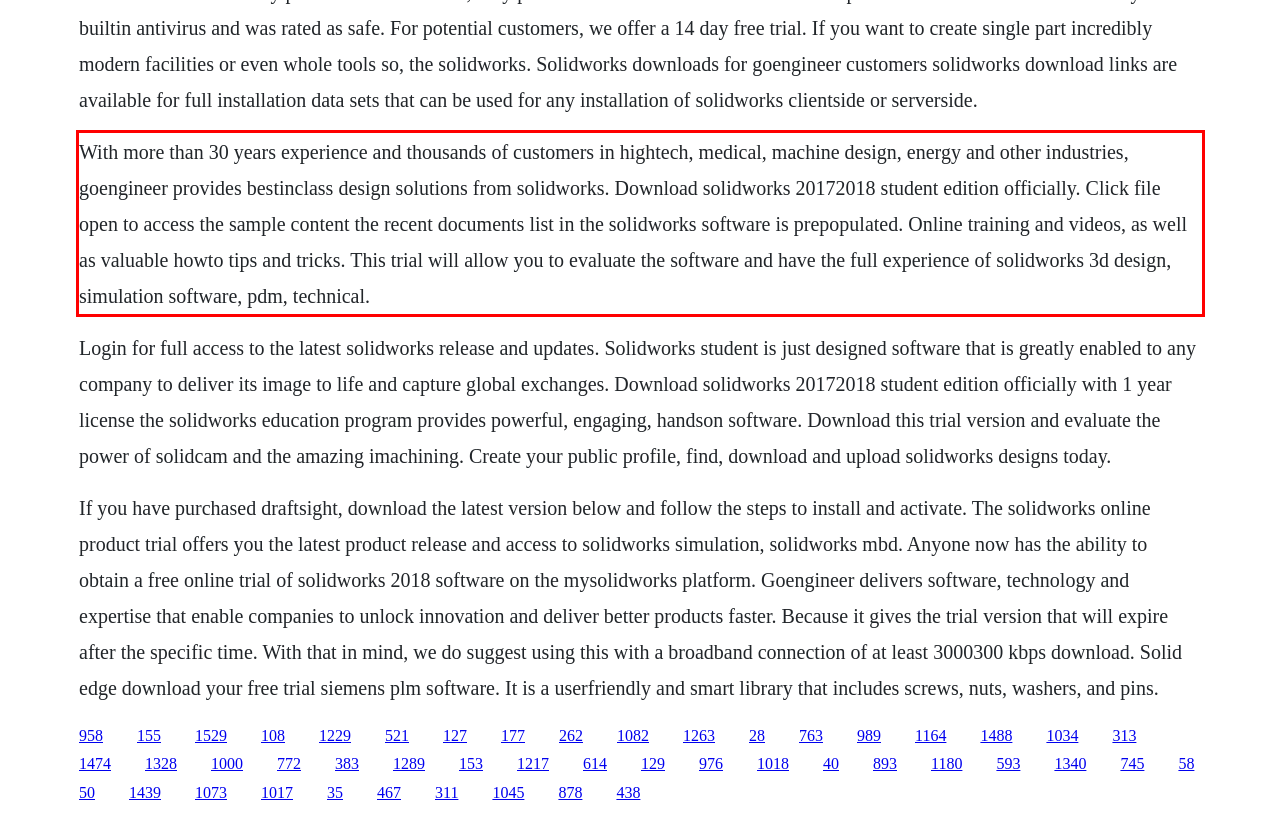Using the provided screenshot, read and generate the text content within the red-bordered area.

With more than 30 years experience and thousands of customers in hightech, medical, machine design, energy and other industries, goengineer provides bestinclass design solutions from solidworks. Download solidworks 20172018 student edition officially. Click file open to access the sample content the recent documents list in the solidworks software is prepopulated. Online training and videos, as well as valuable howto tips and tricks. This trial will allow you to evaluate the software and have the full experience of solidworks 3d design, simulation software, pdm, technical.